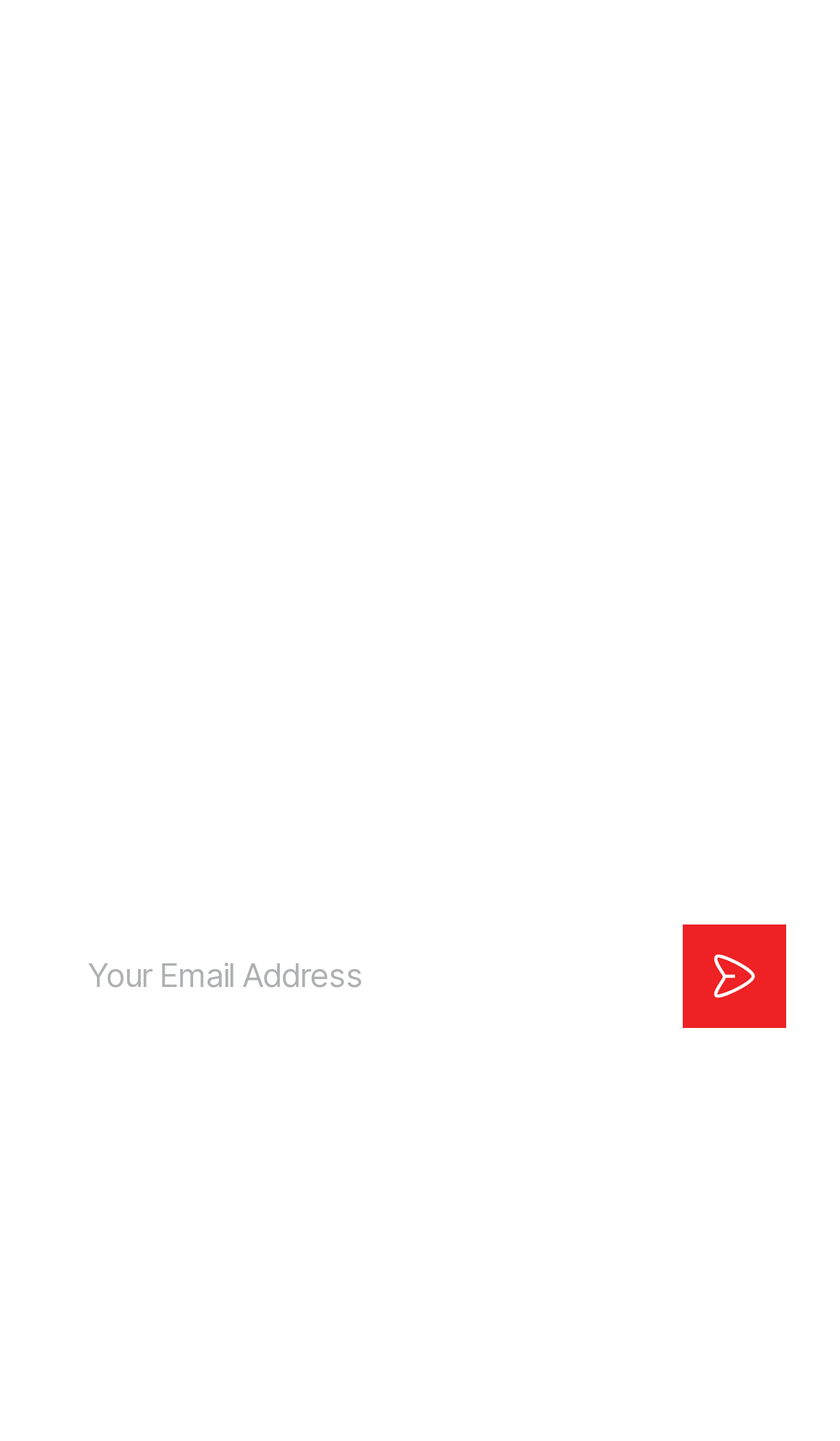How many links are in the top section?
Could you give a comprehensive explanation in response to this question?

I counted the links in the top section, which are 'Local News', 'State News', 'Community Calendar', 'Horoscopes', and 'E-Editions'. There are 5 links in total.